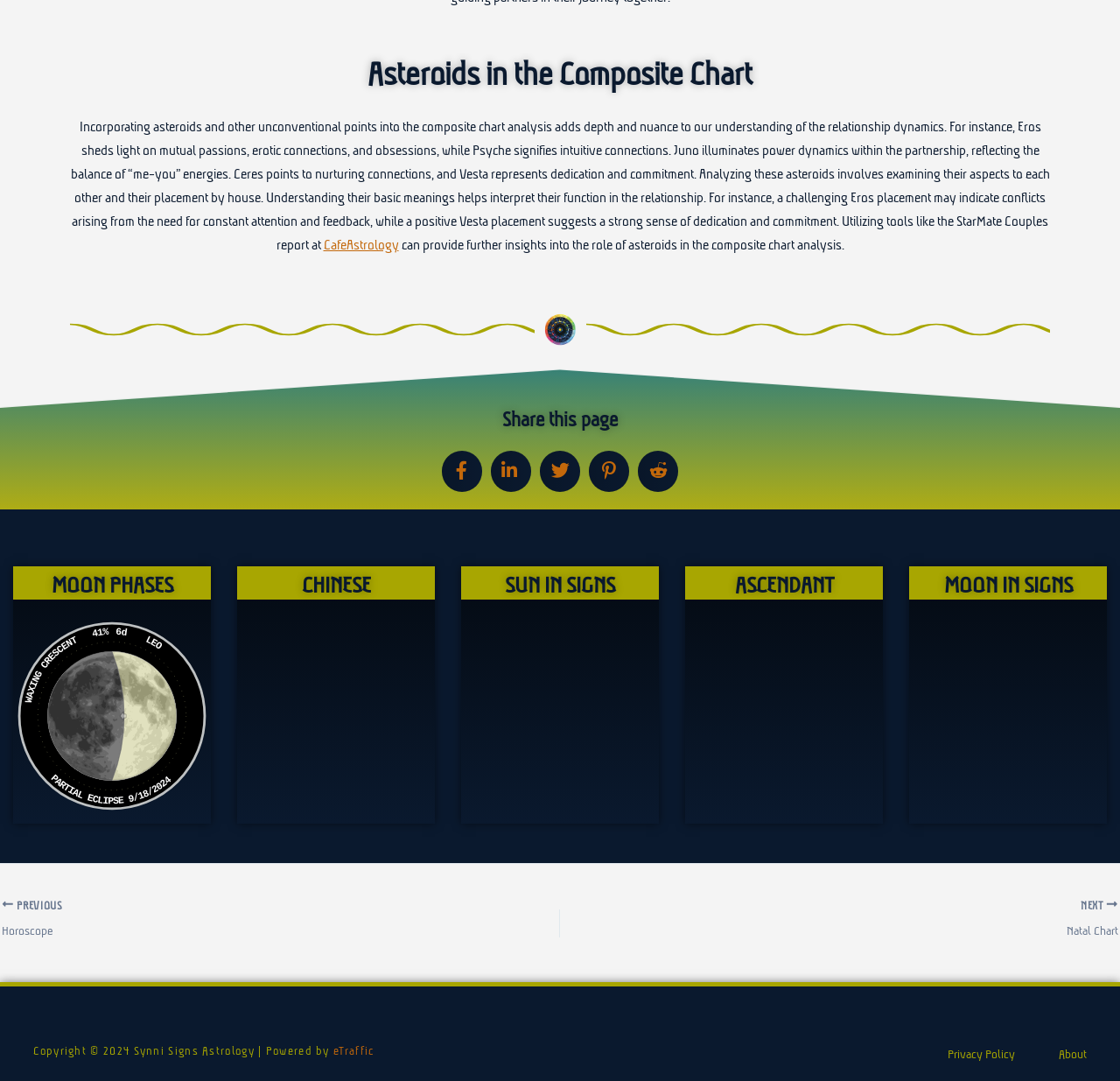Please locate the UI element described by "eTraffic" and provide its bounding box coordinates.

[0.298, 0.929, 0.334, 0.942]